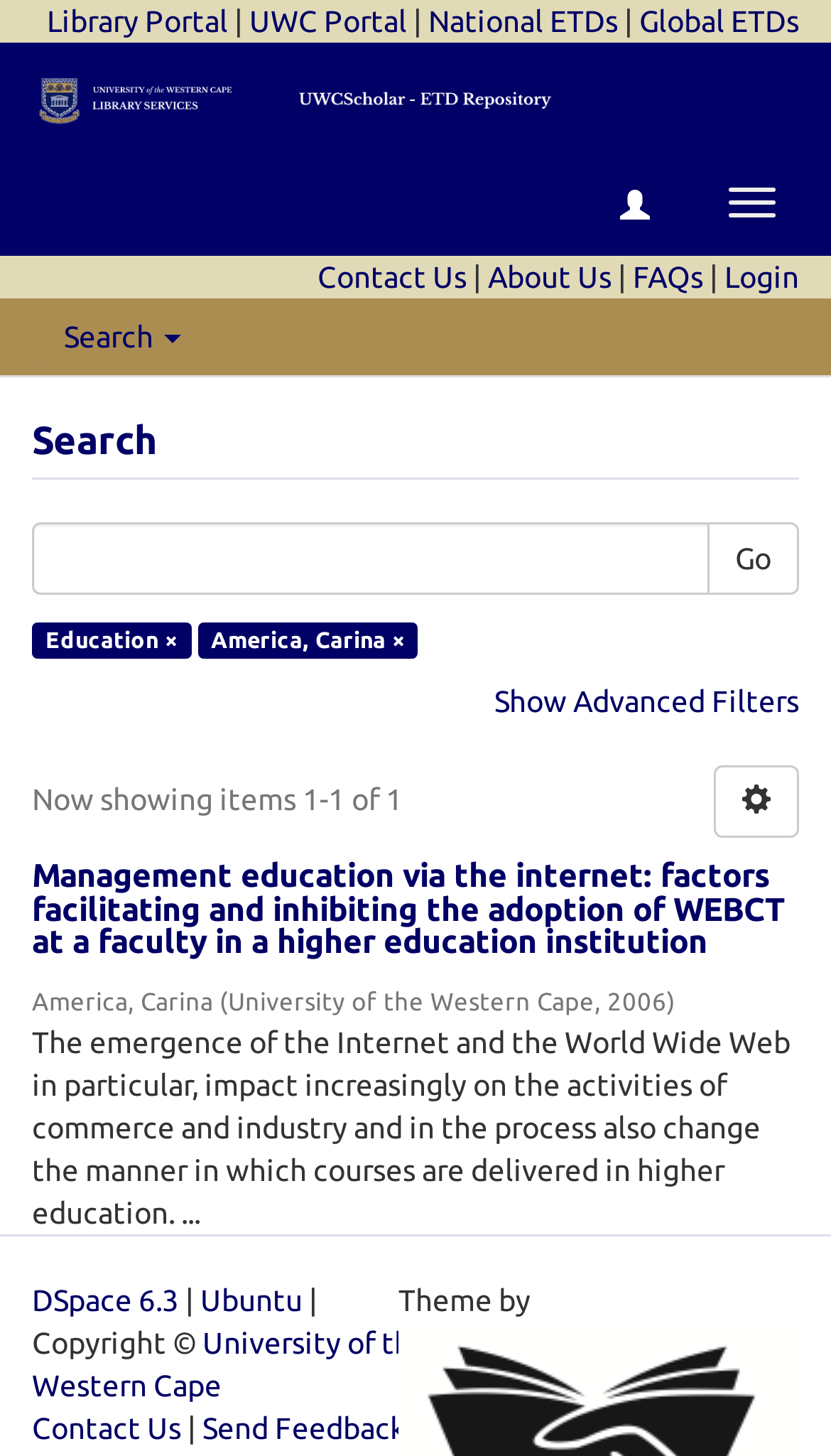Answer succinctly with a single word or phrase:
What is the operating system mentioned in the footer?

Ubuntu